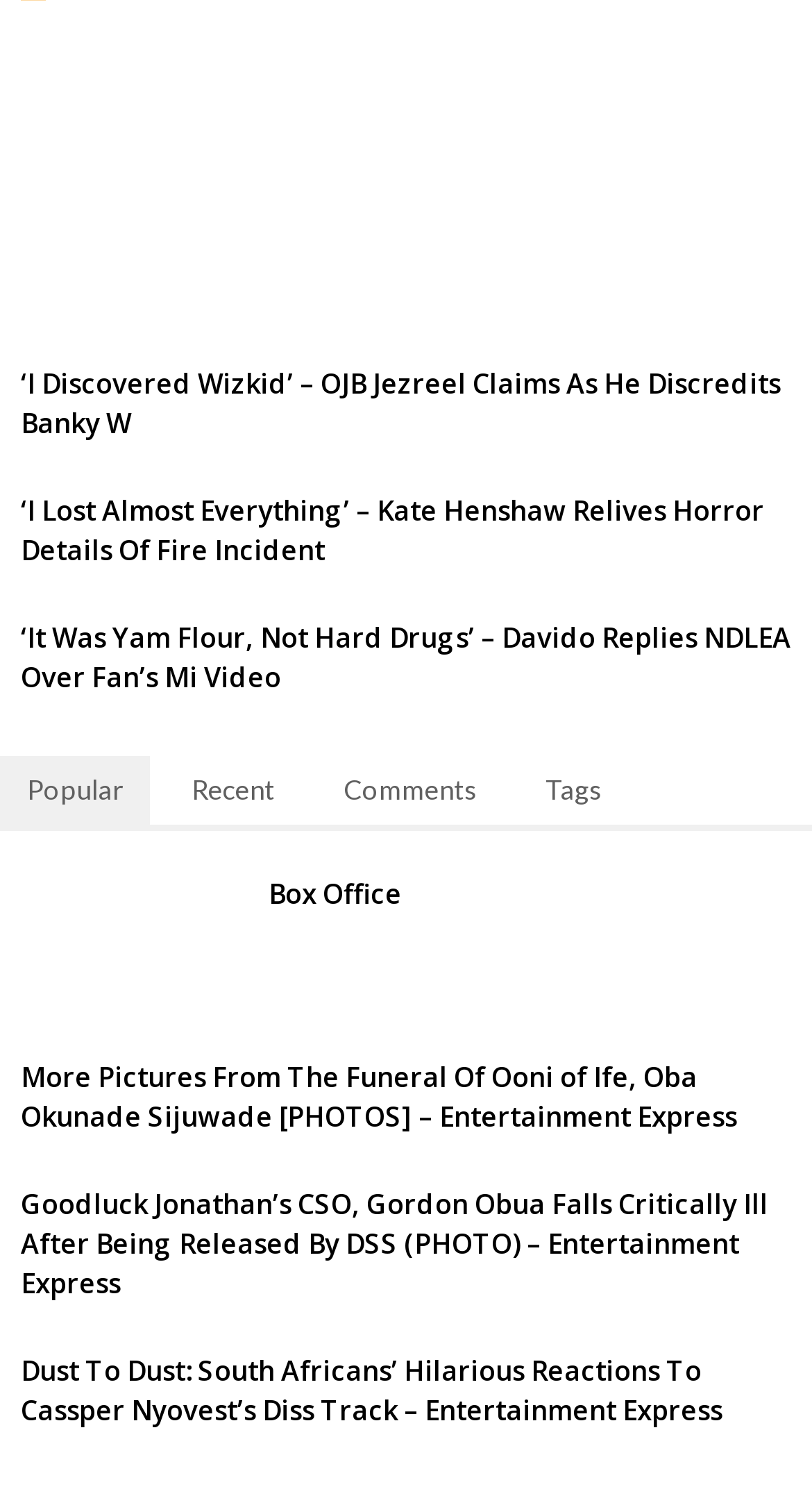Give a one-word or short phrase answer to the question: 
How many articles are there on the webpage?

6